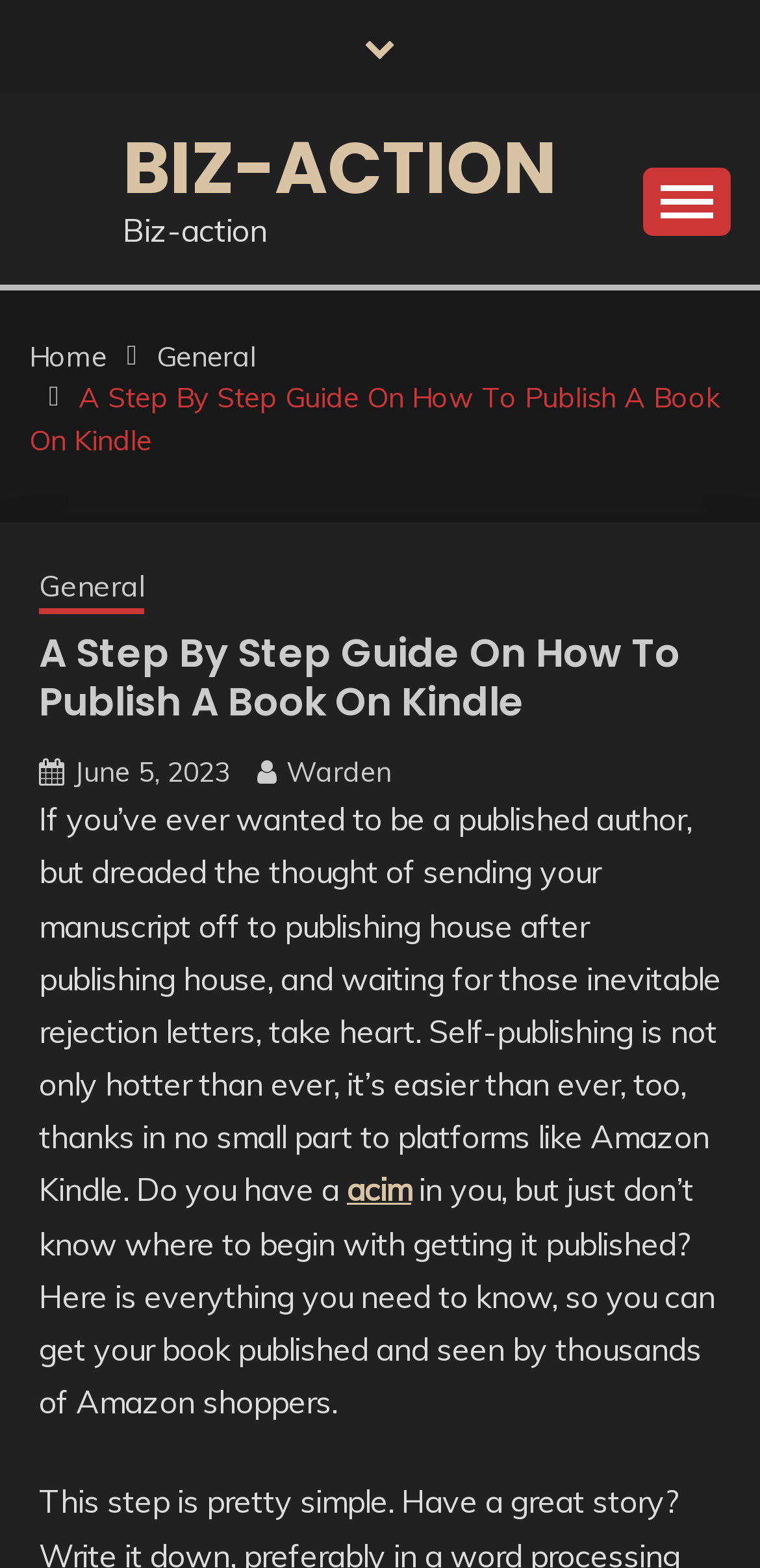Who is the author of the webpage?
Kindly answer the question with as much detail as you can.

The webpage mentions the author's name as Warden, which is linked to the text 'Warden' on the webpage.